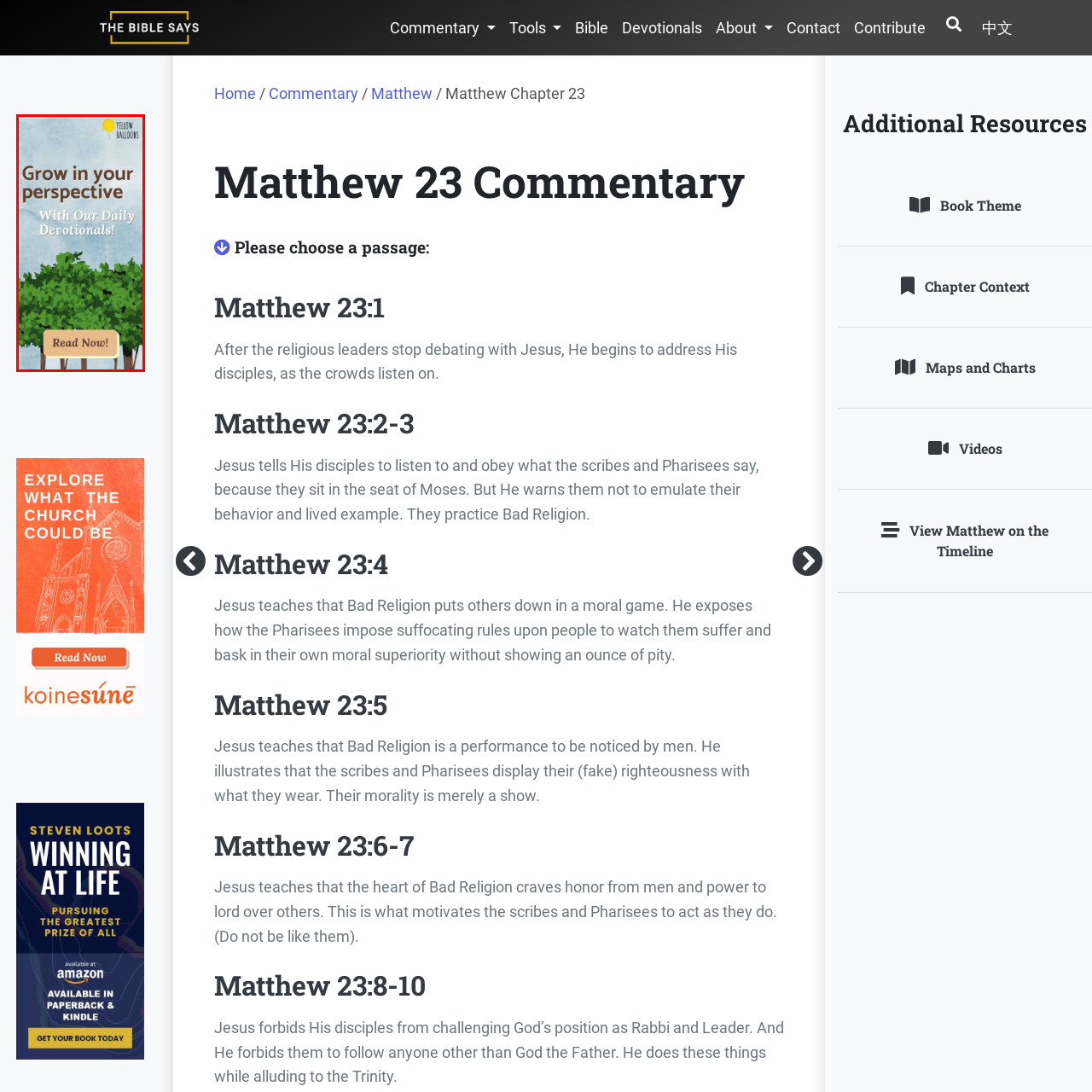What do the lush green trees symbolize?
Direct your attention to the area of the image outlined in red and provide a detailed response based on the visual information available.

According to the caption, the lush green trees against a soft blue background symbolize growth and renewal, which is a key aspect of the image's design and the message it conveys.